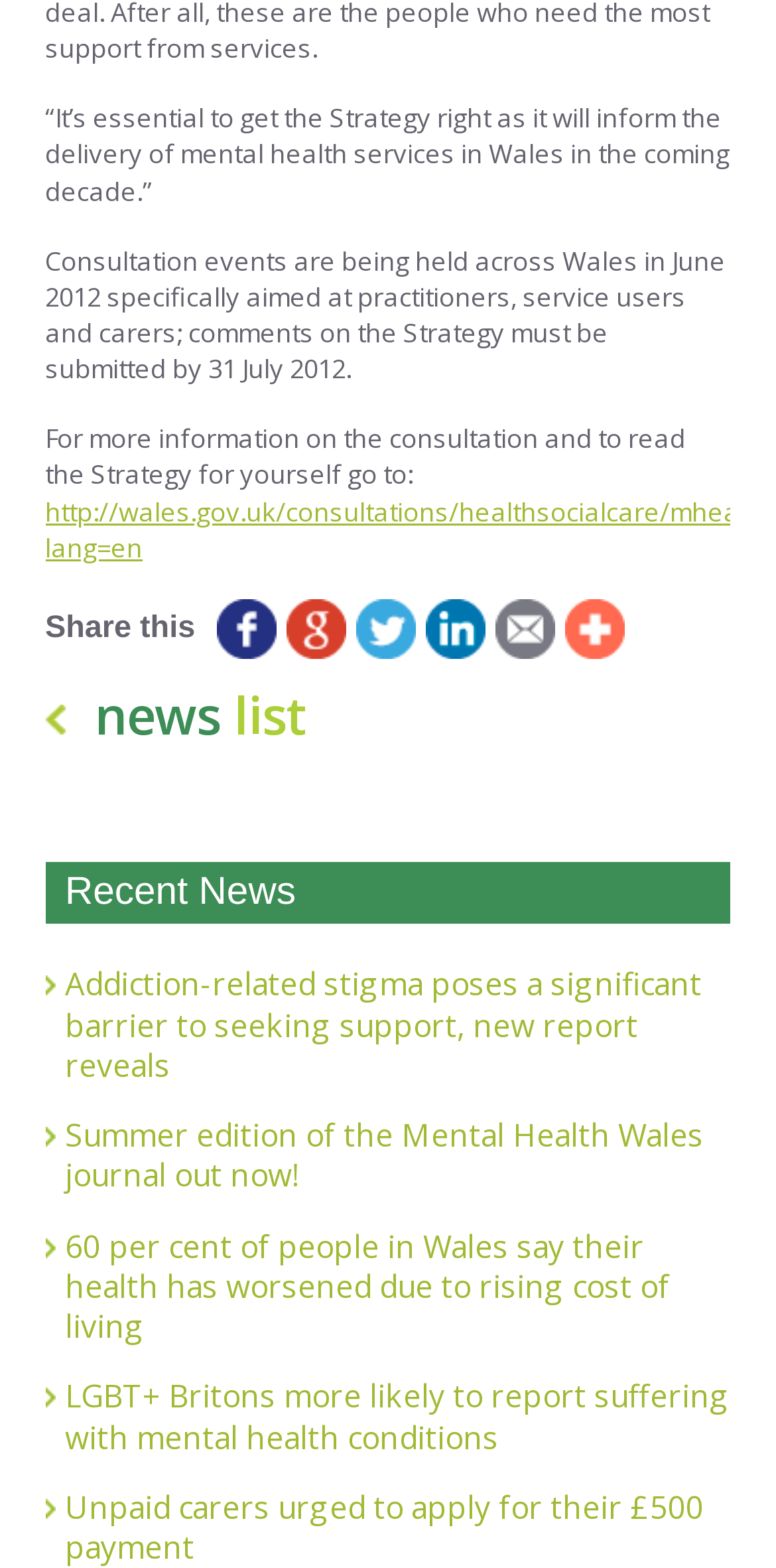Determine the bounding box coordinates for the area you should click to complete the following instruction: "Go to the news list".

[0.058, 0.433, 0.397, 0.479]